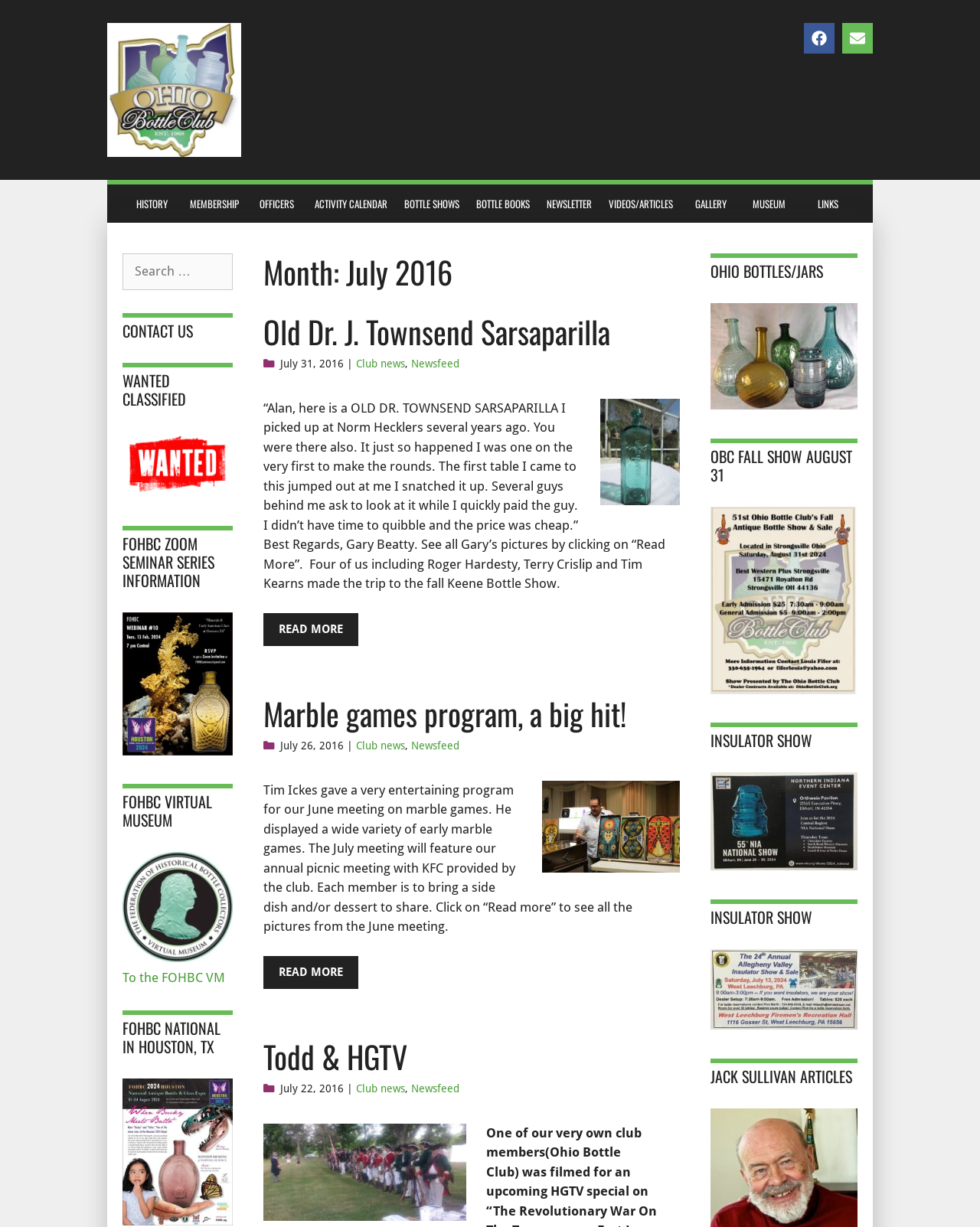What is the purpose of the searchbox?
Using the image provided, answer with just one word or phrase.

To search the website